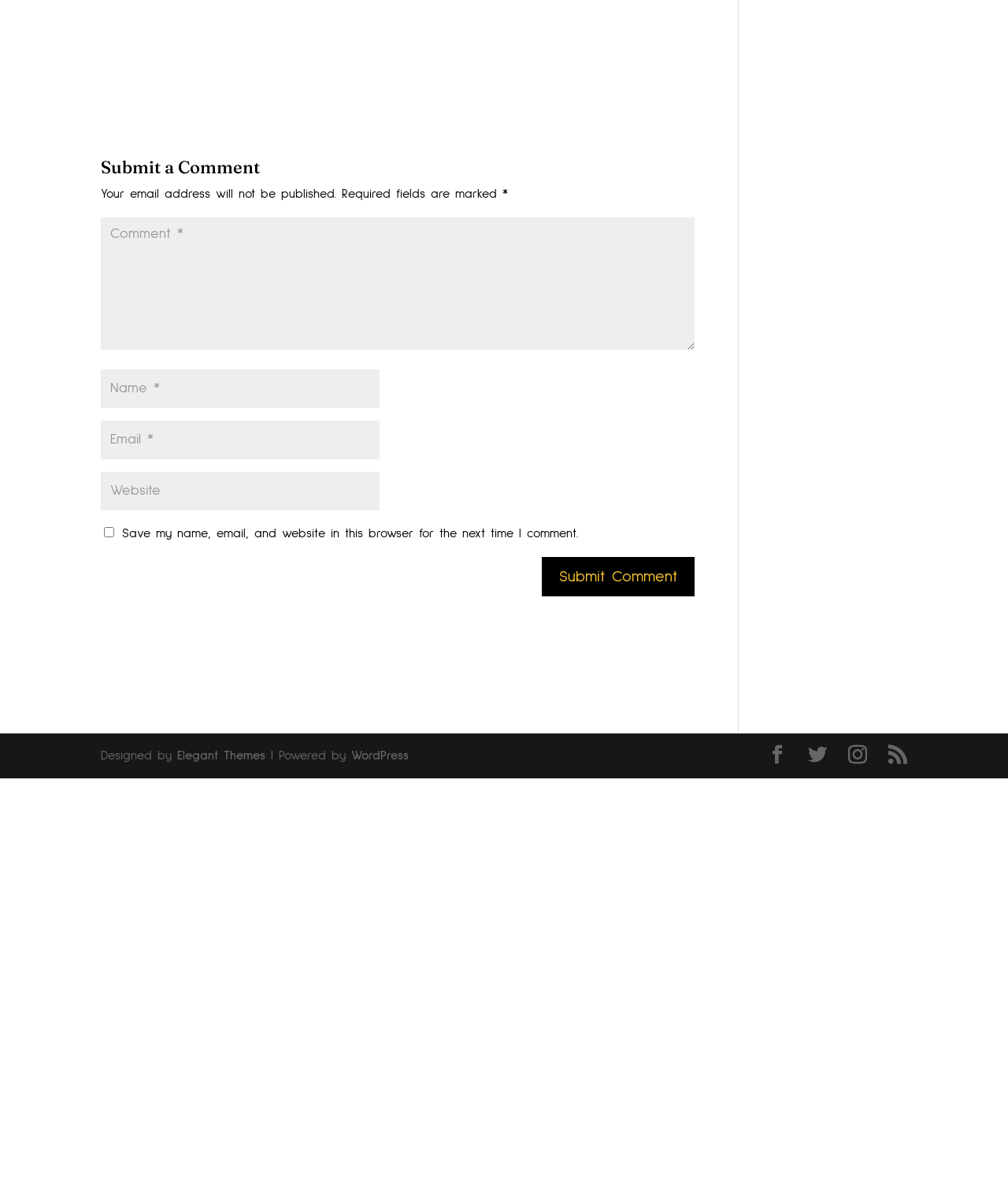Can you provide the bounding box coordinates for the element that should be clicked to implement the instruction: "Type your name"?

[0.1, 0.311, 0.377, 0.344]